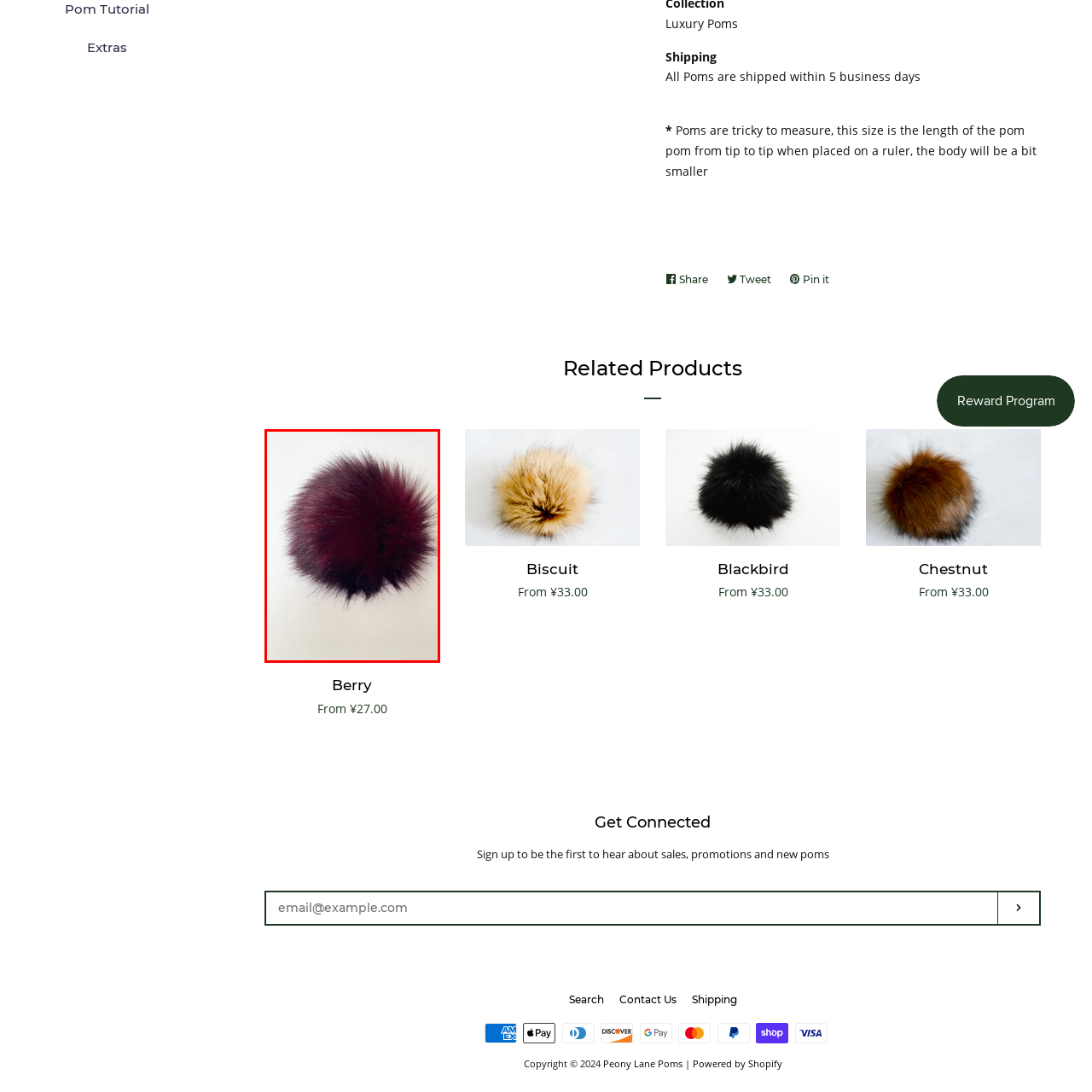Provide a thorough caption for the image that is surrounded by the red boundary.

The image showcases a luxurious pom pom with a rich, deep berry hue, characterized by its fluffy and voluminous appearance. The pom pom appears soft and inviting, with wispy strands that radiate outward, creating a delightful texture. This particular pom pom is part of the "Berry" collection, which is priced starting from ¥27.00. Ideal for embellishing accessories like bags or hats, it captures a playful yet sophisticated charm. The overall aesthetic suggests a cozy whimsy, making it a trendy choice for fashion enthusiasts looking to add a pop of color to their ensemble.